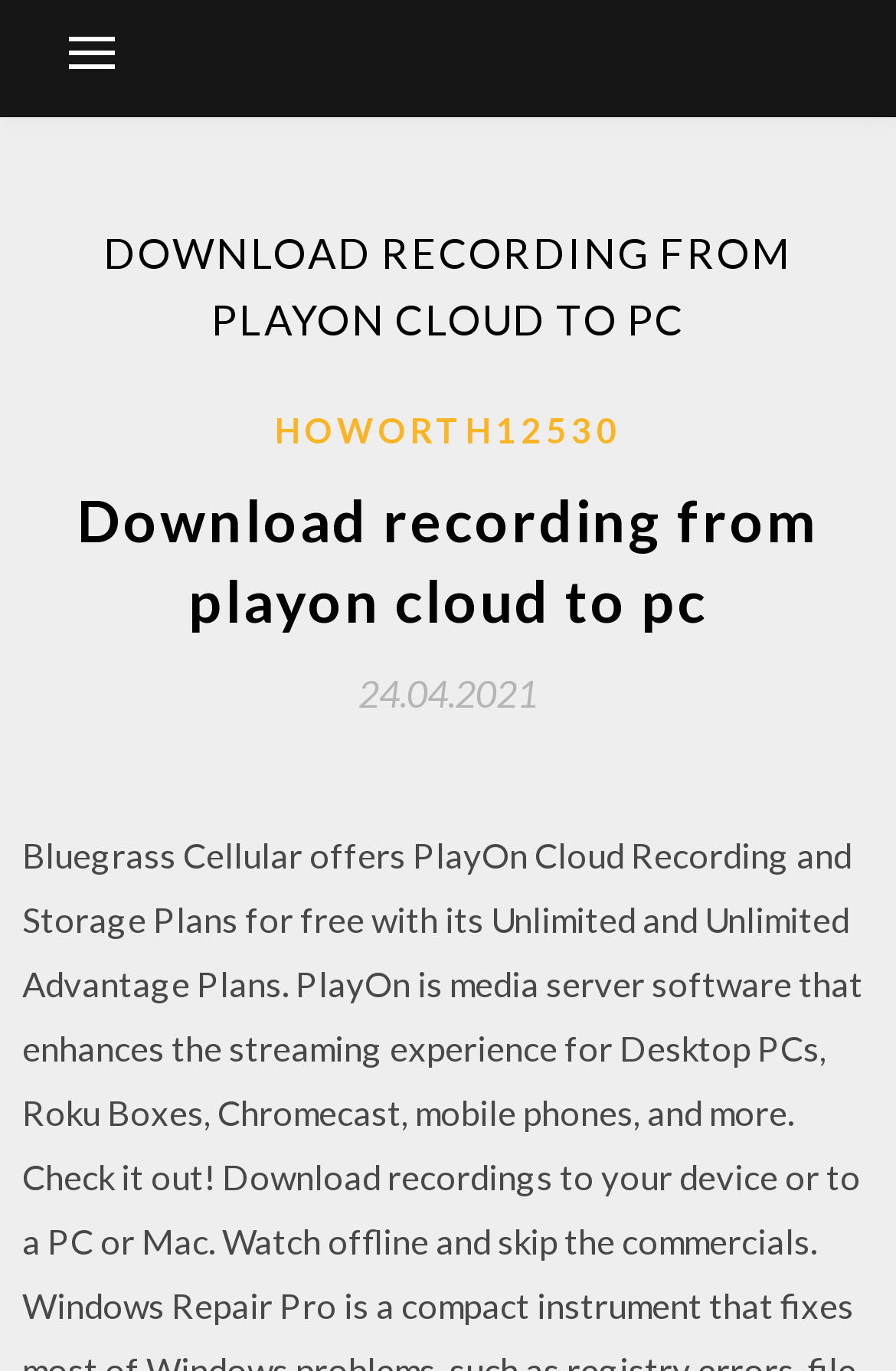What is the bounding box coordinate of the 'HOWORTH12530' link?
Refer to the image and respond with a one-word or short-phrase answer.

[0.306, 0.292, 0.694, 0.333]